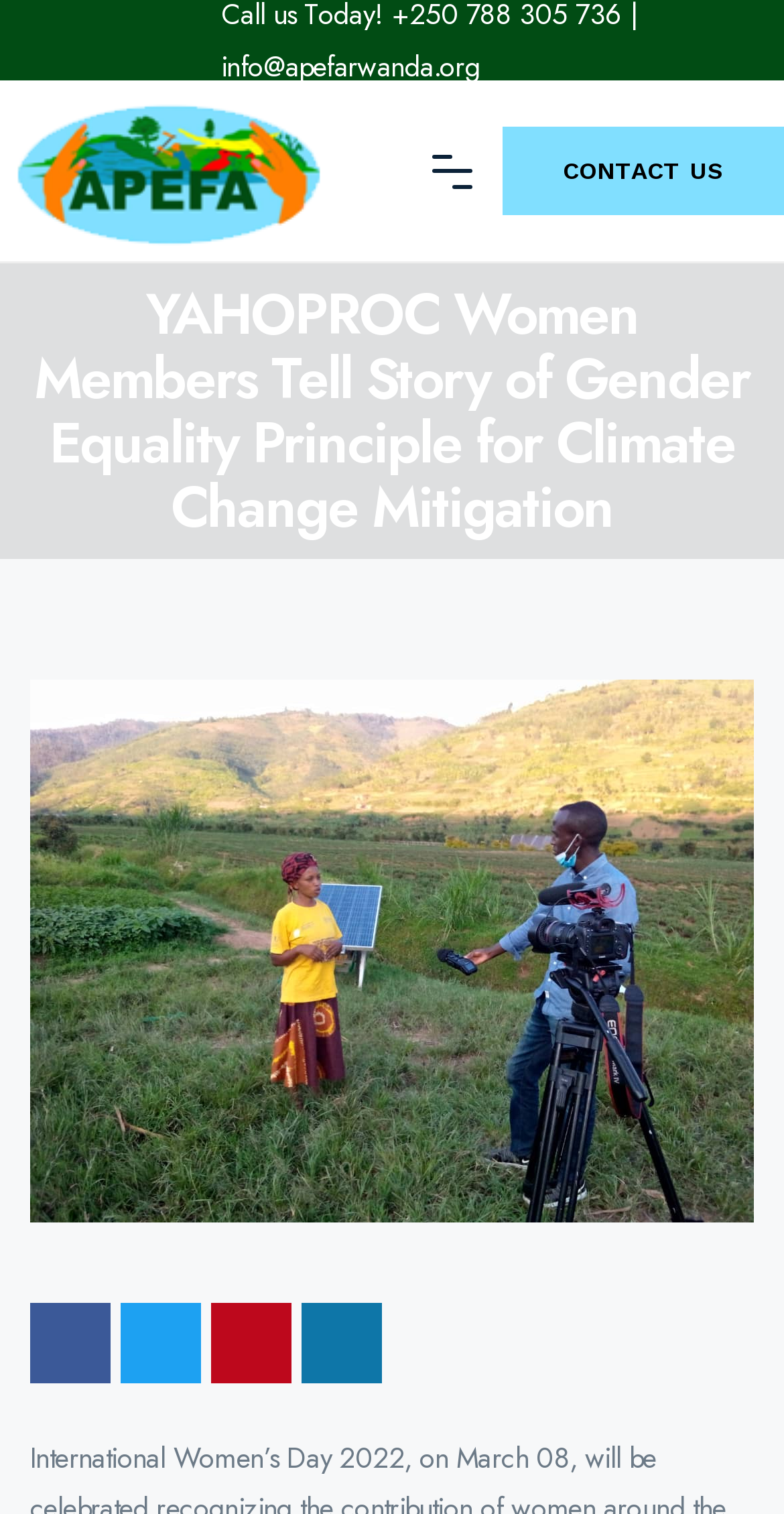Please provide a short answer using a single word or phrase for the question:
How many links are there at the top of the webpage?

2